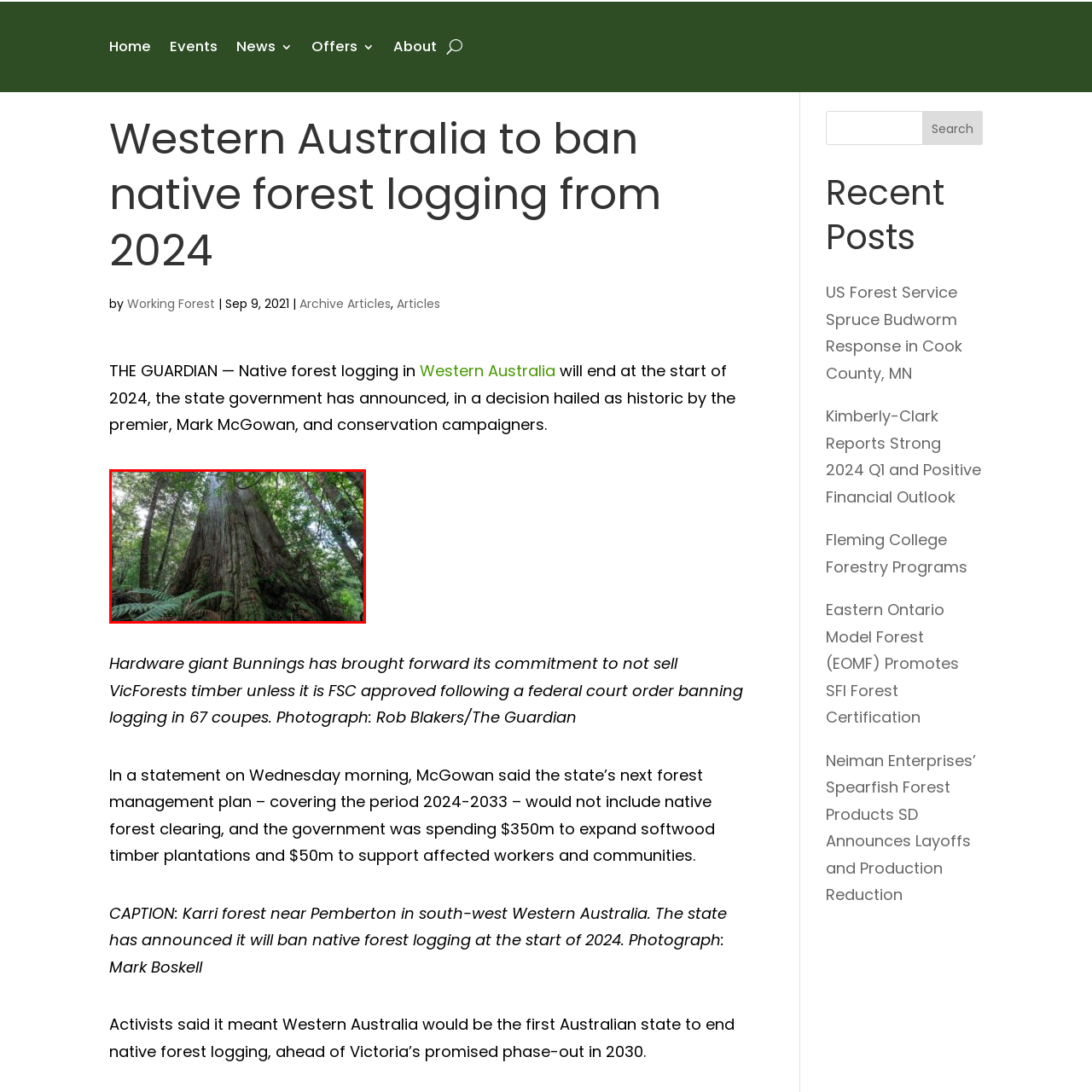What is the significance of the year 2024 in the context of the image?
Study the image within the red bounding box and provide a detailed response to the question.

According to the caption, the Western Australian government has announced a ban on native forest logging starting in 2024, which is a significant step in conservation efforts and a historic commitment to preserving these vital ecosystems.